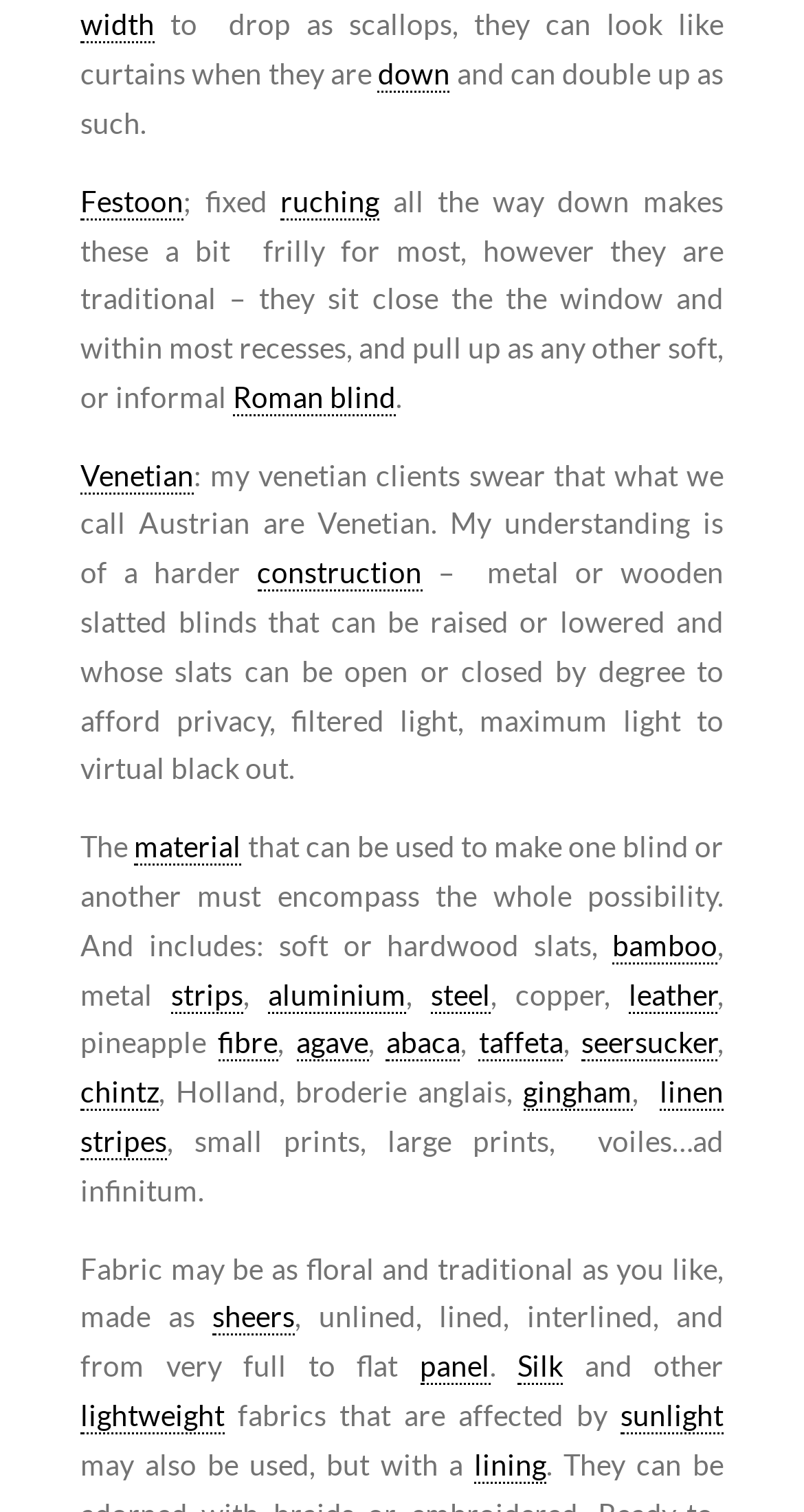Locate the bounding box of the UI element described in the following text: "Roman blind".

[0.29, 0.251, 0.492, 0.275]